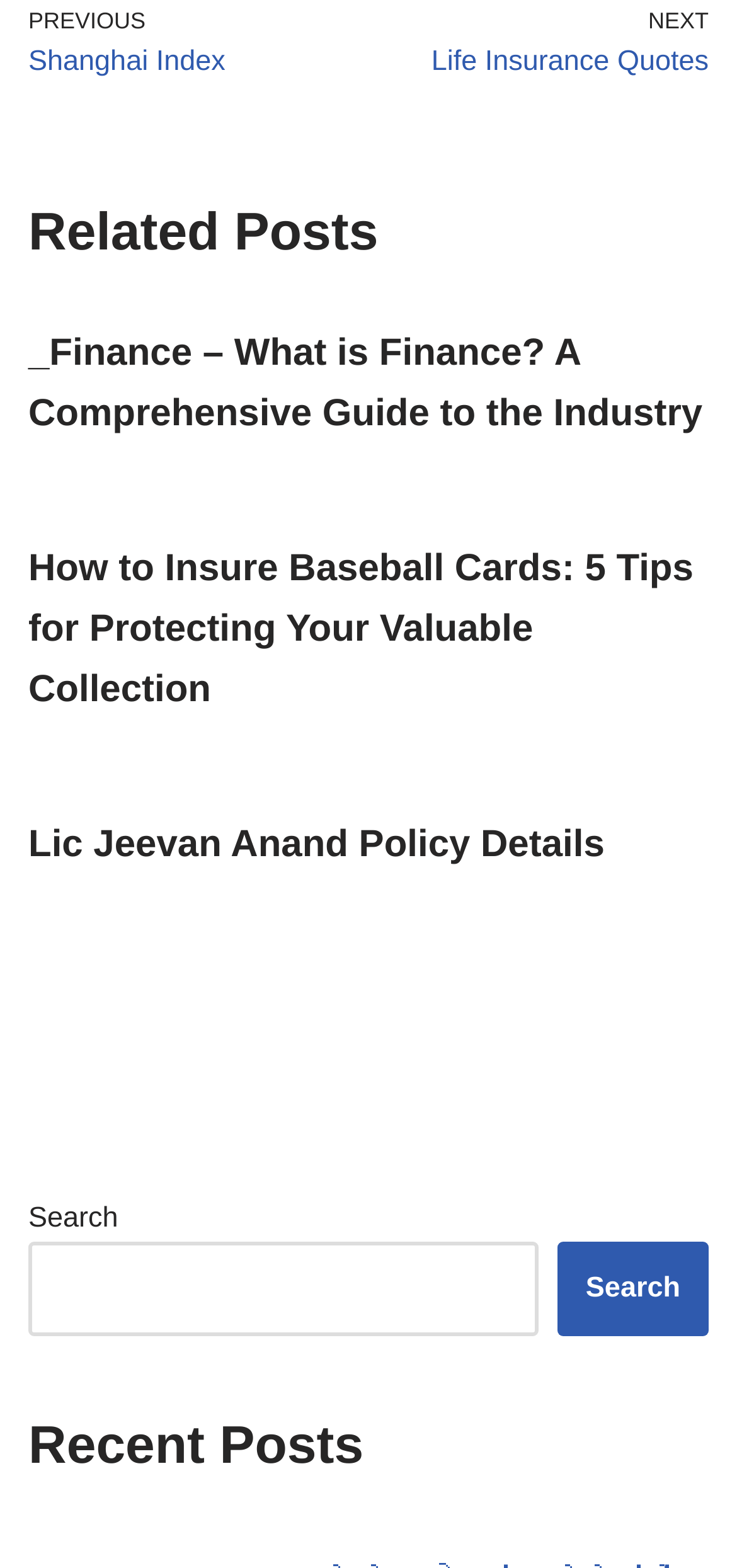Please give a short response to the question using one word or a phrase:
What is the position of the search box on the webpage?

Bottom